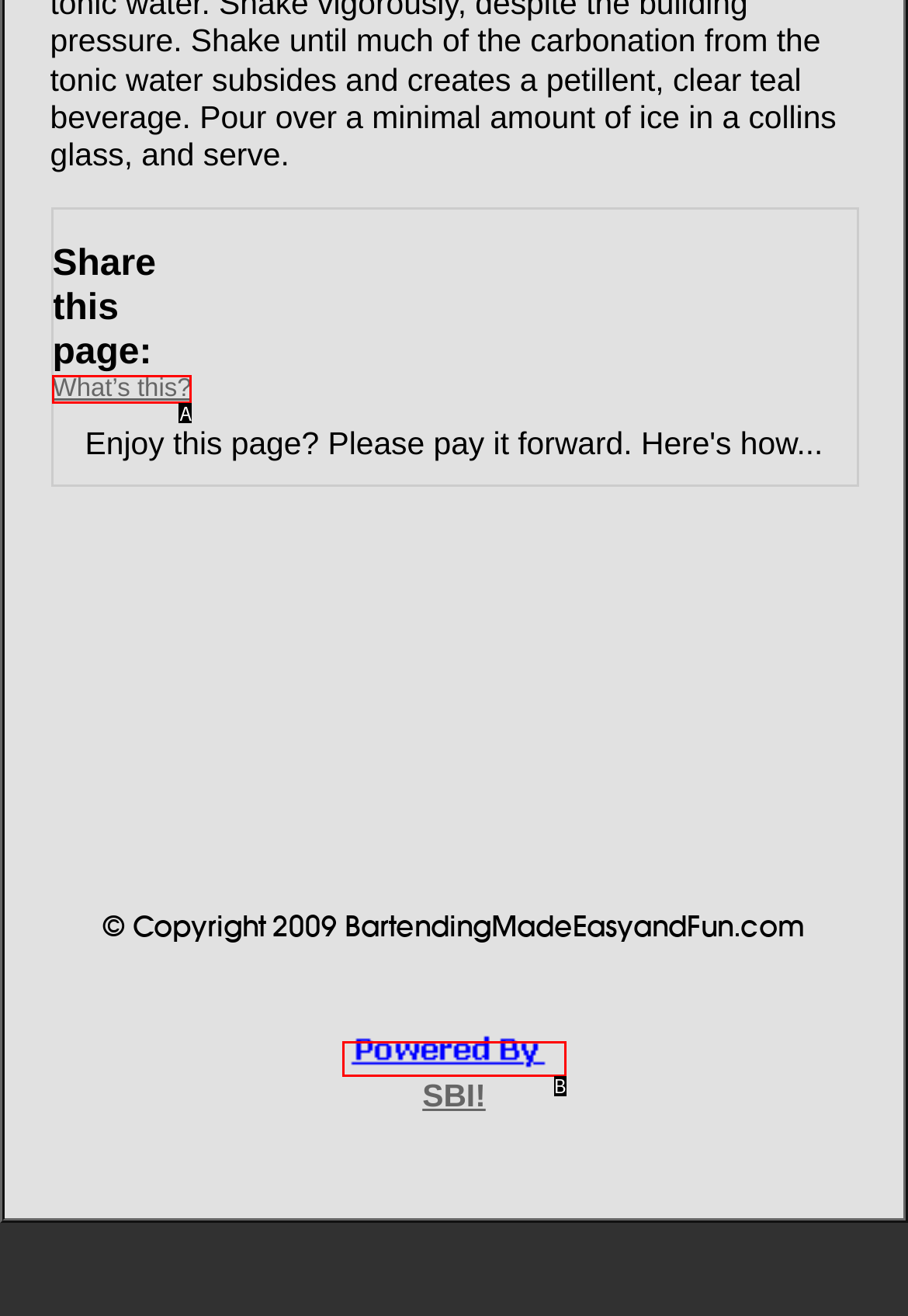Select the appropriate option that fits: parent_node: SBI!
Reply with the letter of the correct choice.

B